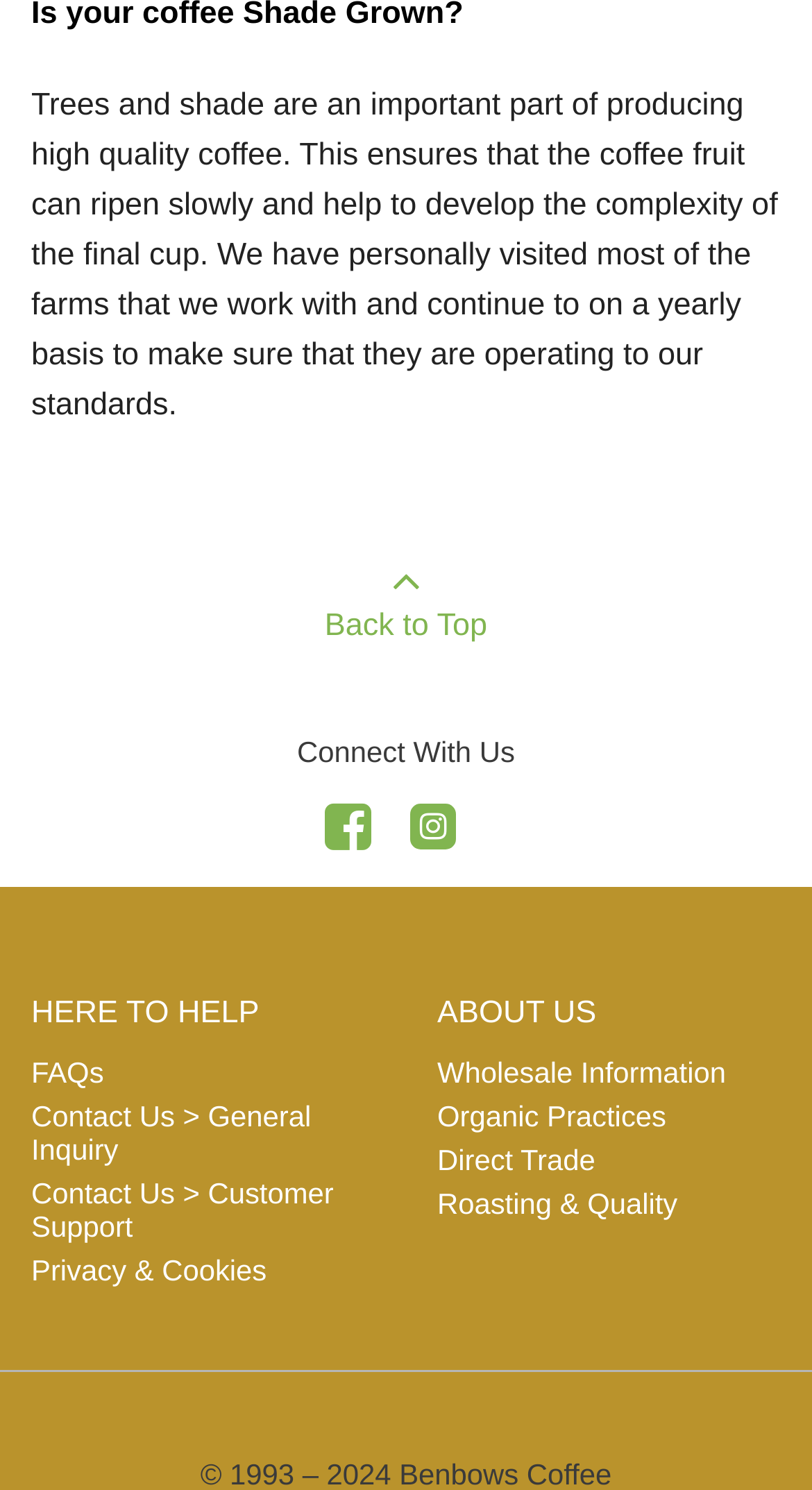How many social media links are there?
Using the picture, provide a one-word or short phrase answer.

2